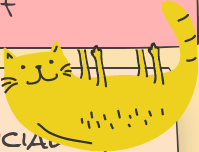Illustrate the scene in the image with a detailed description.

The image features a cheerful, cartoon-style yellow cat, playfully lying on its back with its limbs raised in a relaxed pose. The cat has a simplistic design, characterized by its rounded body, large eyes, and a smiling face that exudes a sense of joy and contentment. Striped markings adorn its tail, adding to the whimsical nature of the illustration. This delightful feline seems to embody a carefree spirit, making it a charming accent on the webpage dedicated to exploring book recommendations, inviting viewers to engage with its playful energy. The background hints at a vibrant color palette, enhancing the overall whimsical aesthetic of the design.